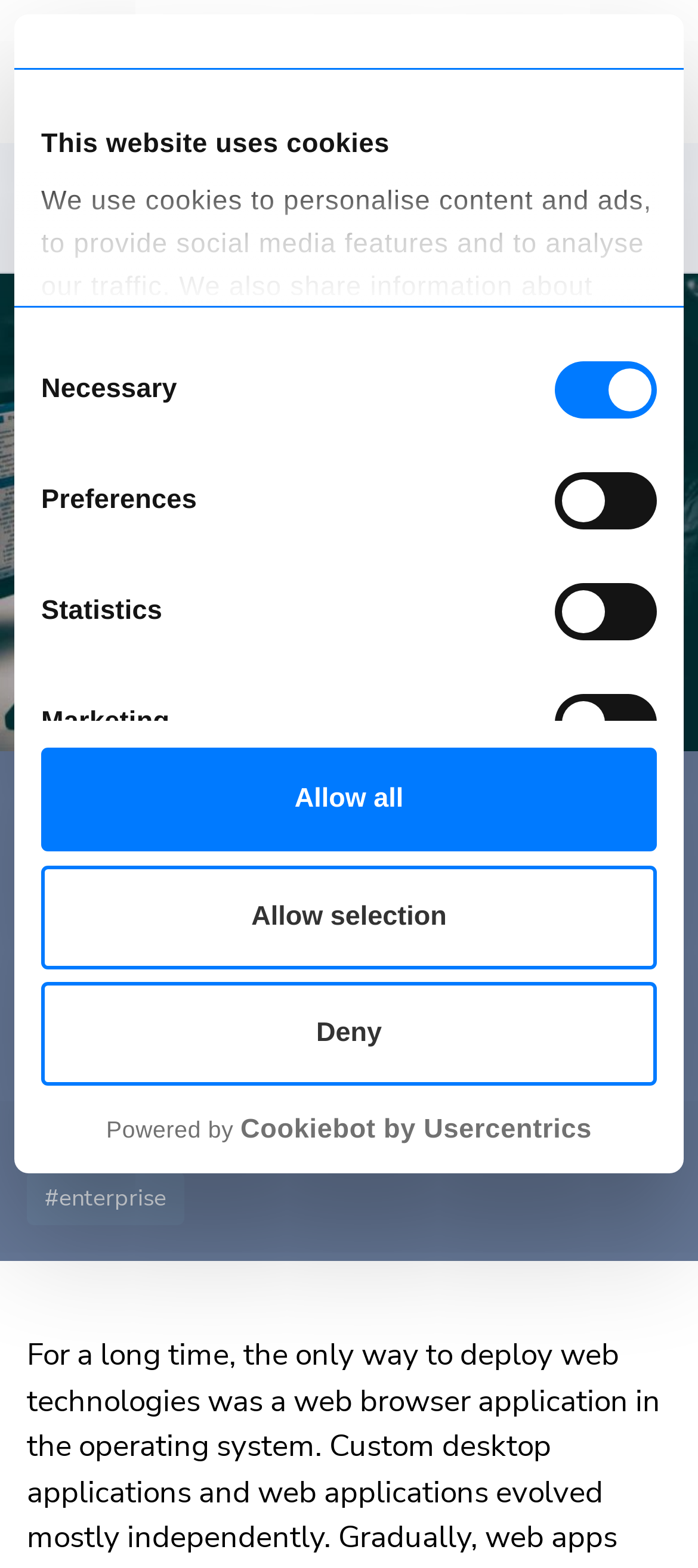What is the date mentioned on the webpage?
Look at the image and provide a short answer using one word or a phrase.

May 07, 2018